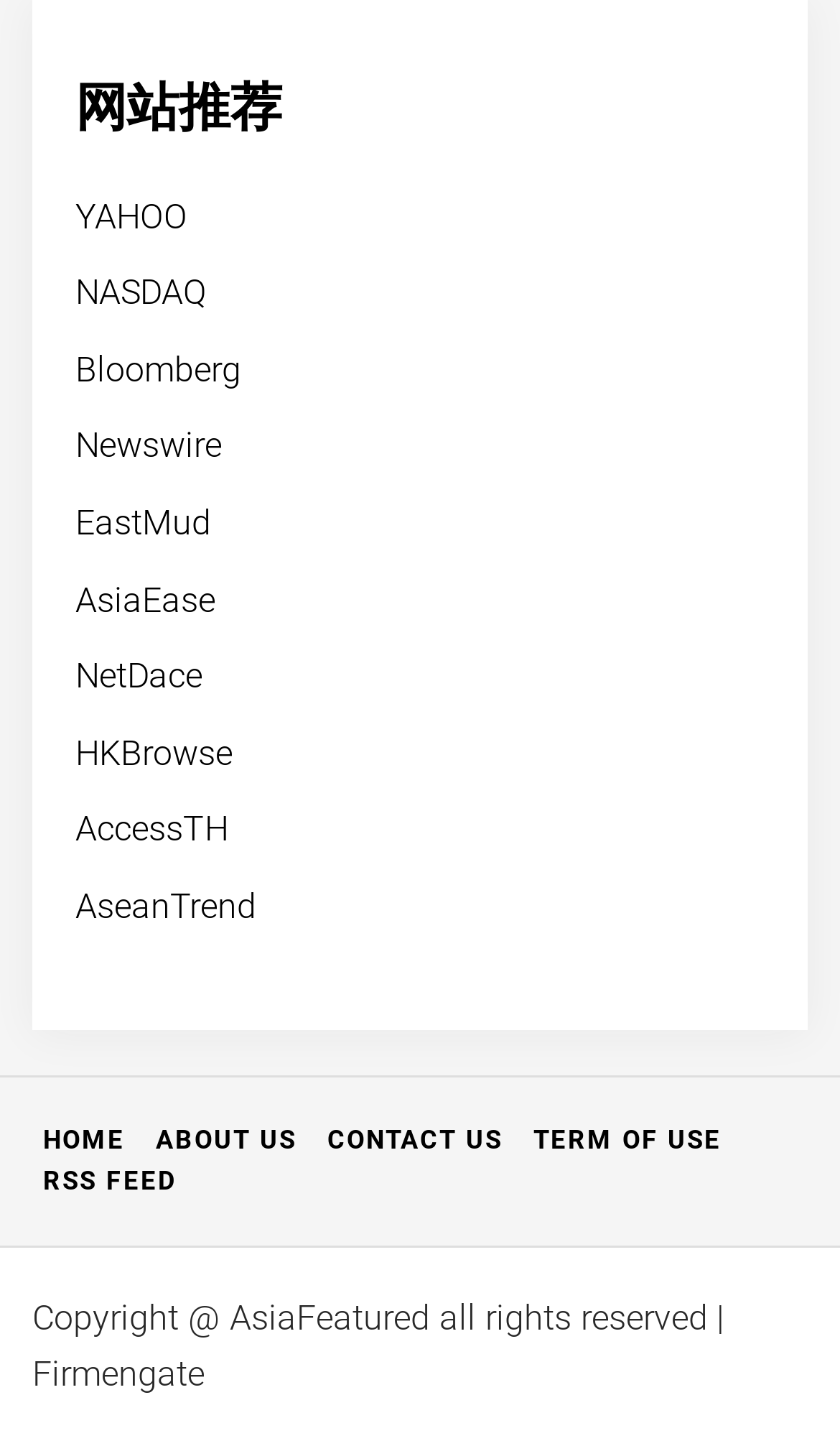Identify the coordinates of the bounding box for the element described below: "YAHOO". Return the coordinates as four float numbers between 0 and 1: [left, top, right, bottom].

[0.09, 0.135, 0.223, 0.163]